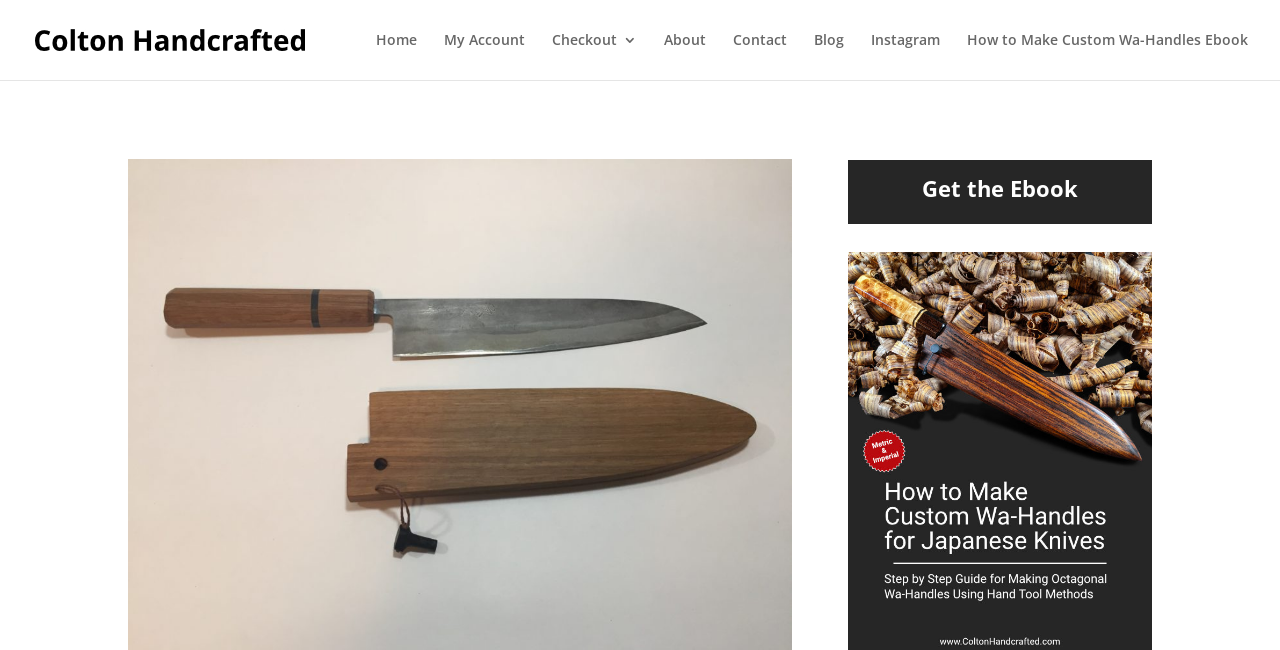Identify the bounding box of the UI element described as follows: "Checkout". Provide the coordinates as four float numbers in the range of 0 to 1 [left, top, right, bottom].

[0.431, 0.051, 0.498, 0.123]